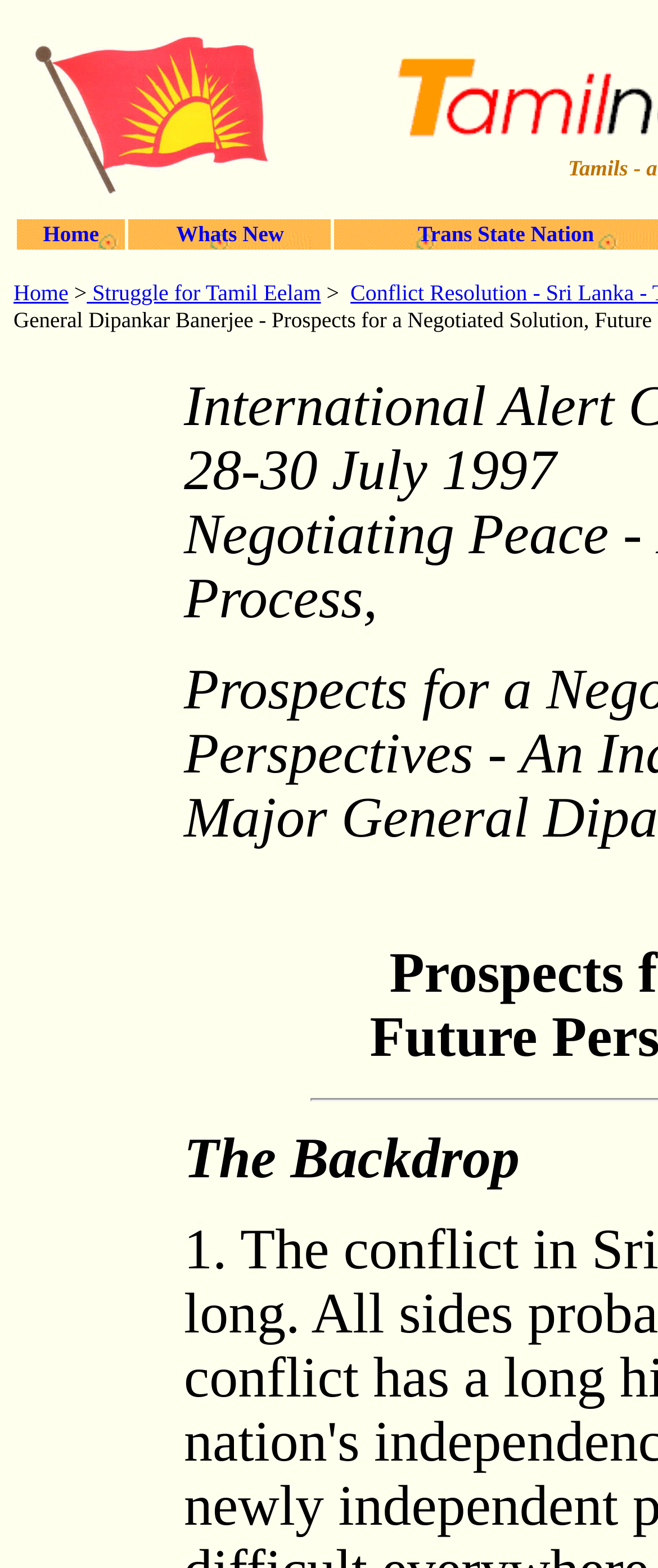What is the text of the last link in the main menu?
Give a detailed and exhaustive answer to the question.

I looked at the last link element inside a gridcell element and found that its text is 'Trans State Nation'.